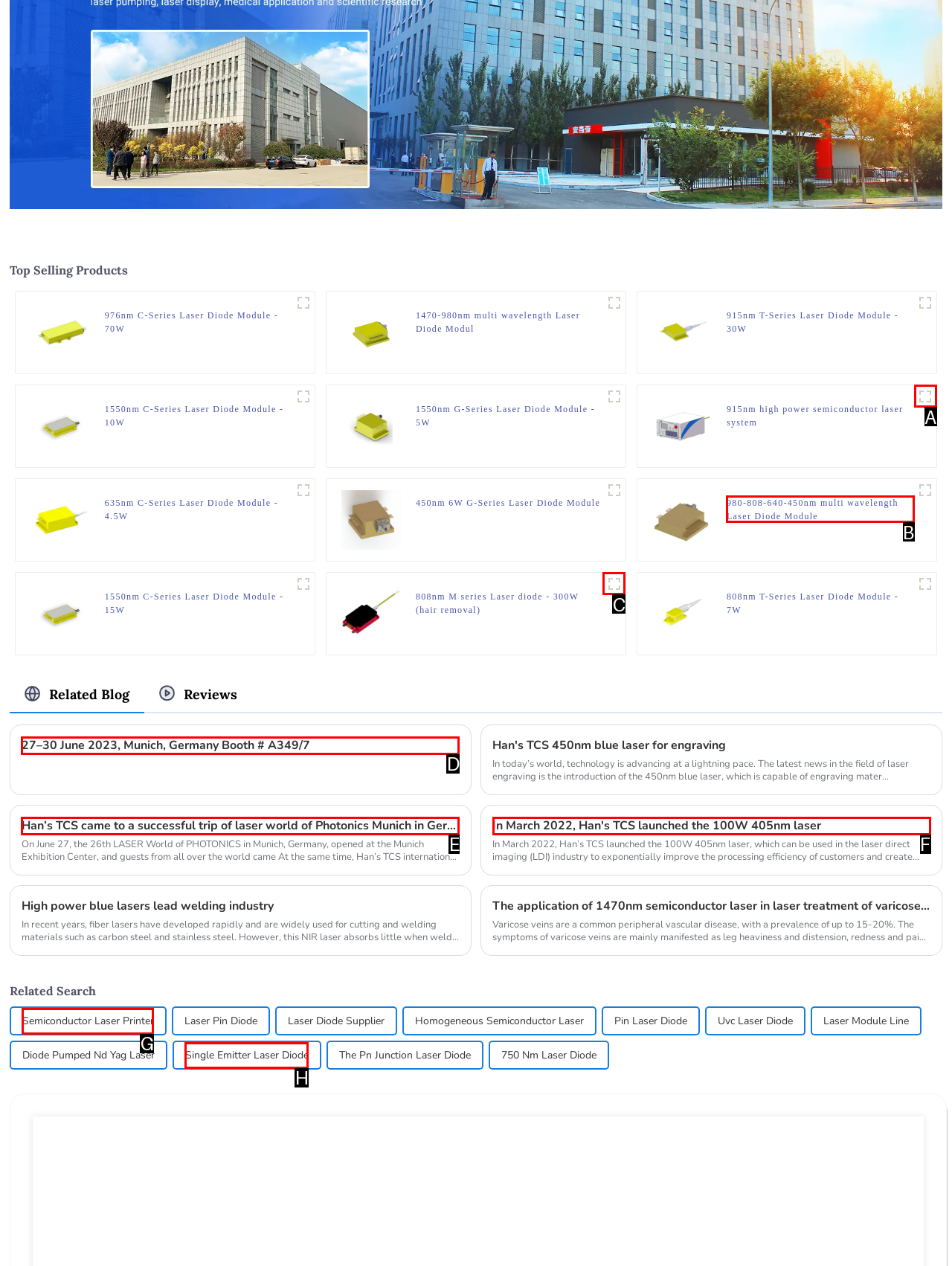Refer to the description: games. and choose the option that best fits. Provide the letter of that option directly from the options.

None